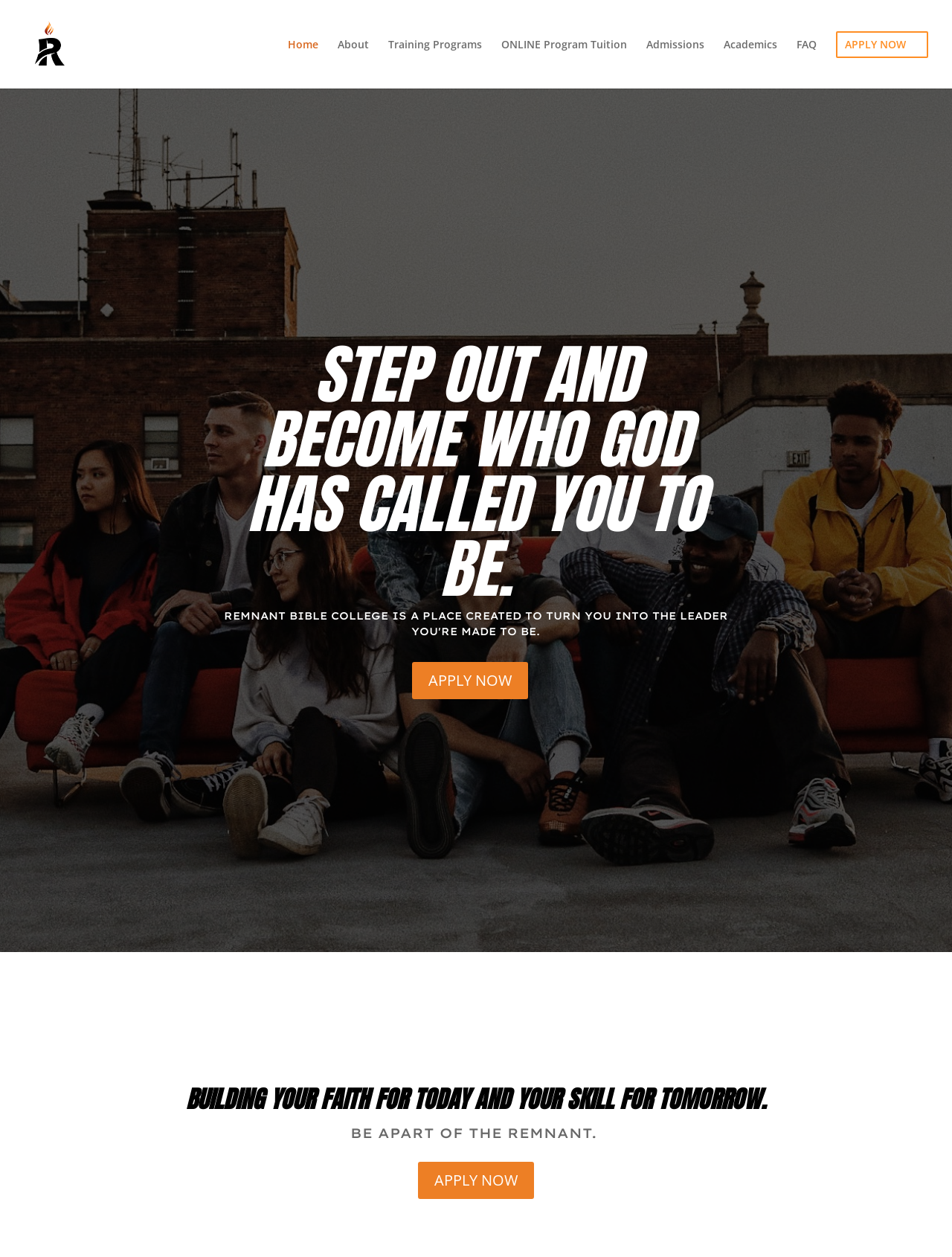Determine the bounding box coordinates of the section to be clicked to follow the instruction: "apply now". The coordinates should be given as four float numbers between 0 and 1, formatted as [left, top, right, bottom].

[0.878, 0.024, 0.975, 0.071]